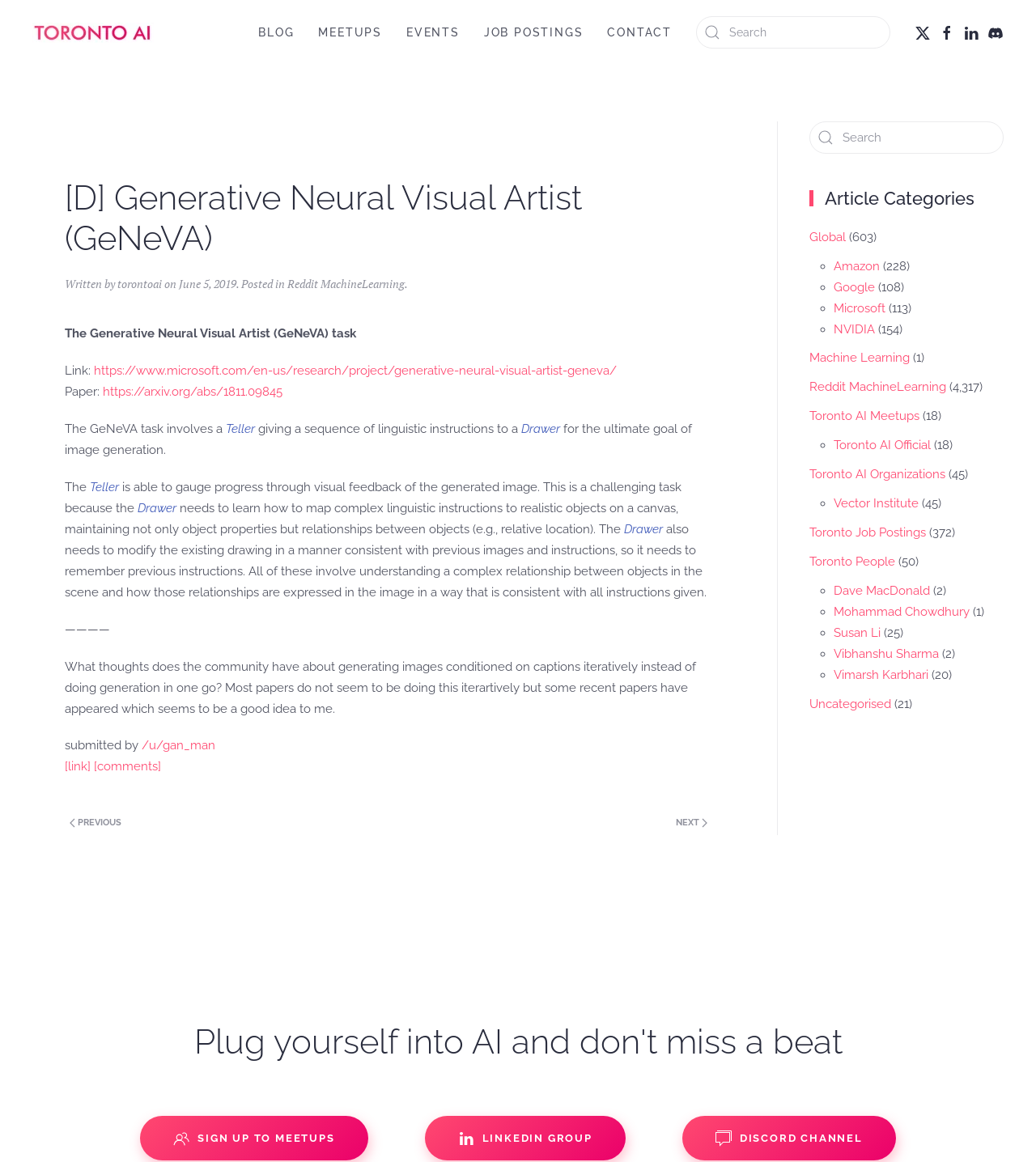Locate the bounding box coordinates for the element described below: "Sign up to Meetups". The coordinates must be four float values between 0 and 1, formatted as [left, top, right, bottom].

[0.135, 0.96, 0.355, 0.999]